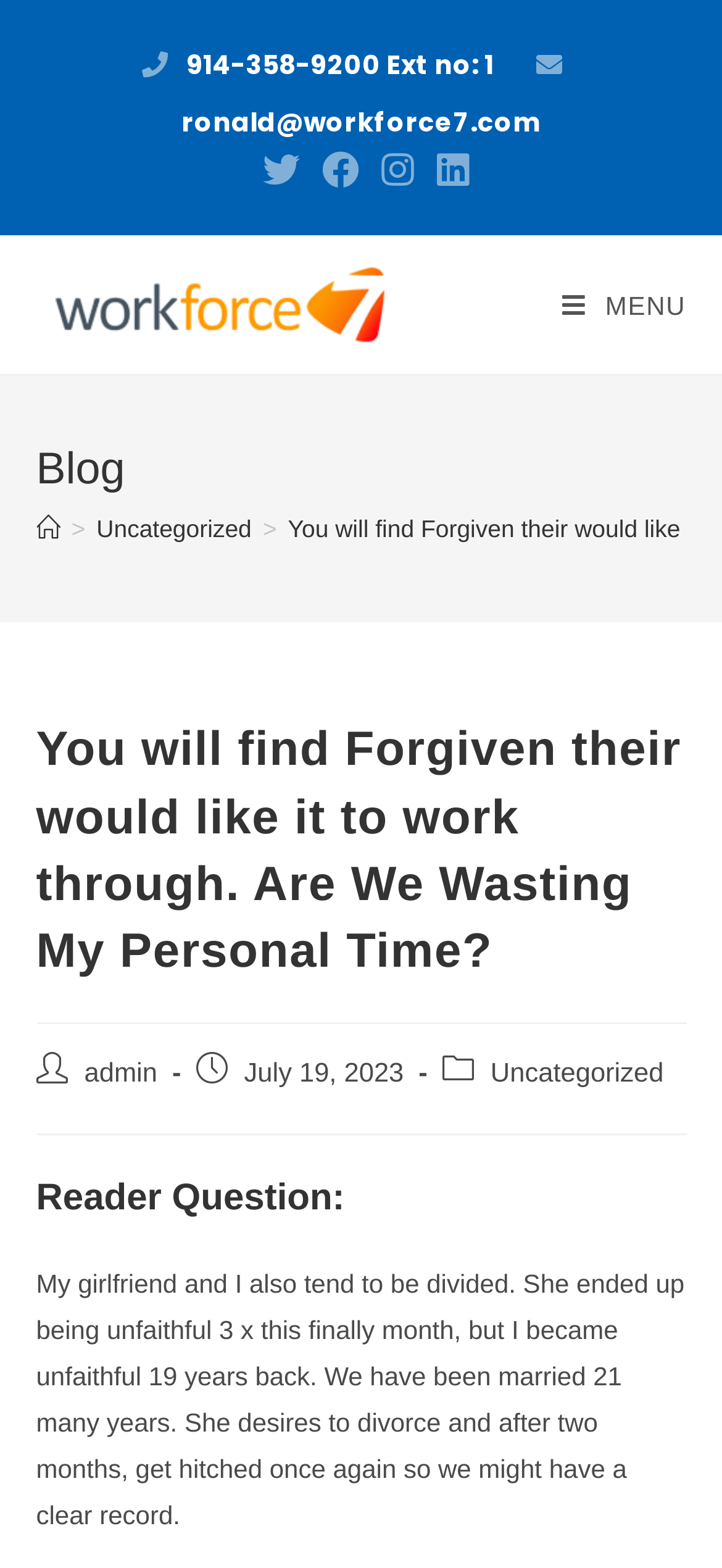Find the bounding box coordinates of the element I should click to carry out the following instruction: "Read the post from admin".

[0.117, 0.675, 0.218, 0.694]